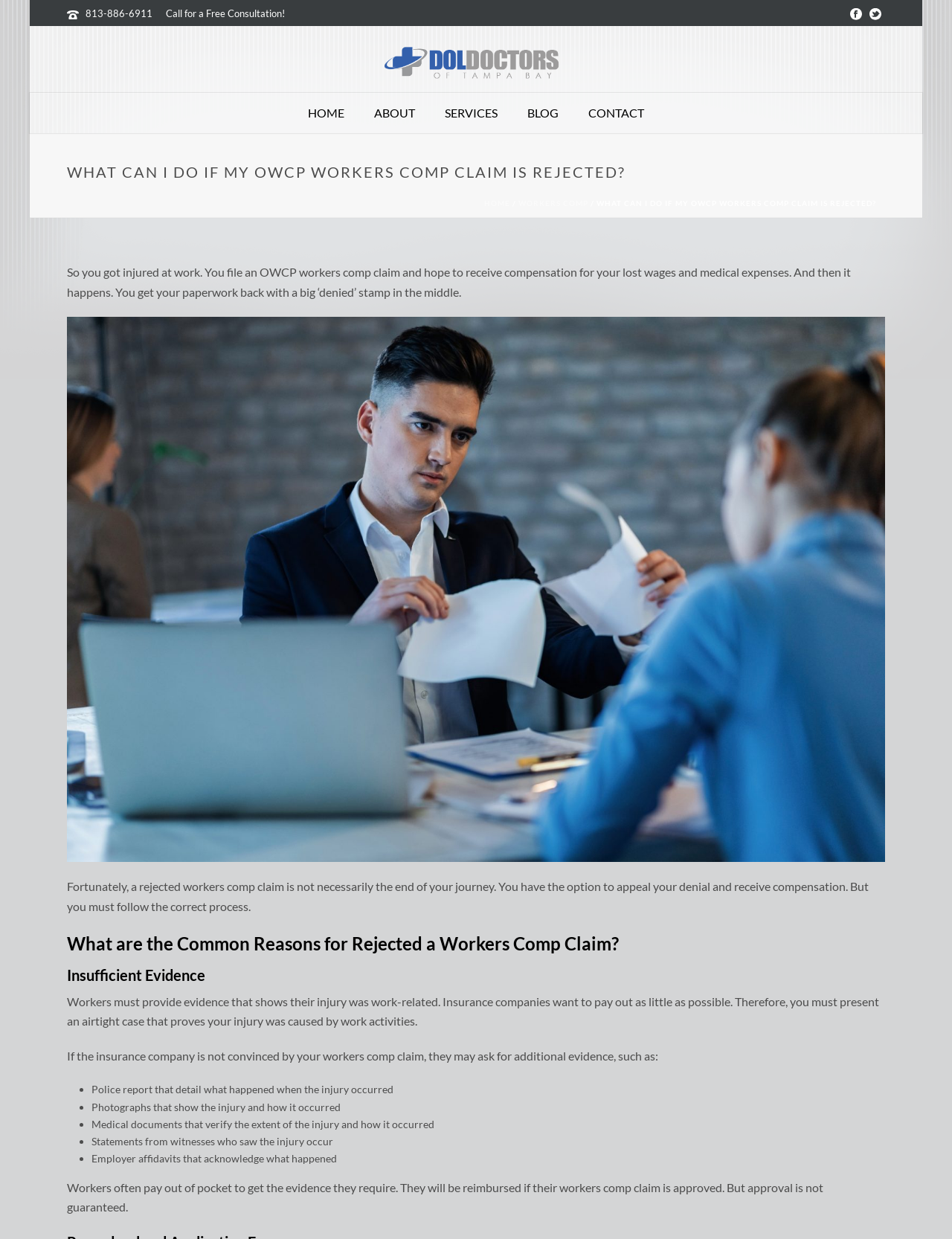Please identify the coordinates of the bounding box that should be clicked to fulfill this instruction: "Read about WORKERS COMP".

[0.545, 0.16, 0.618, 0.167]